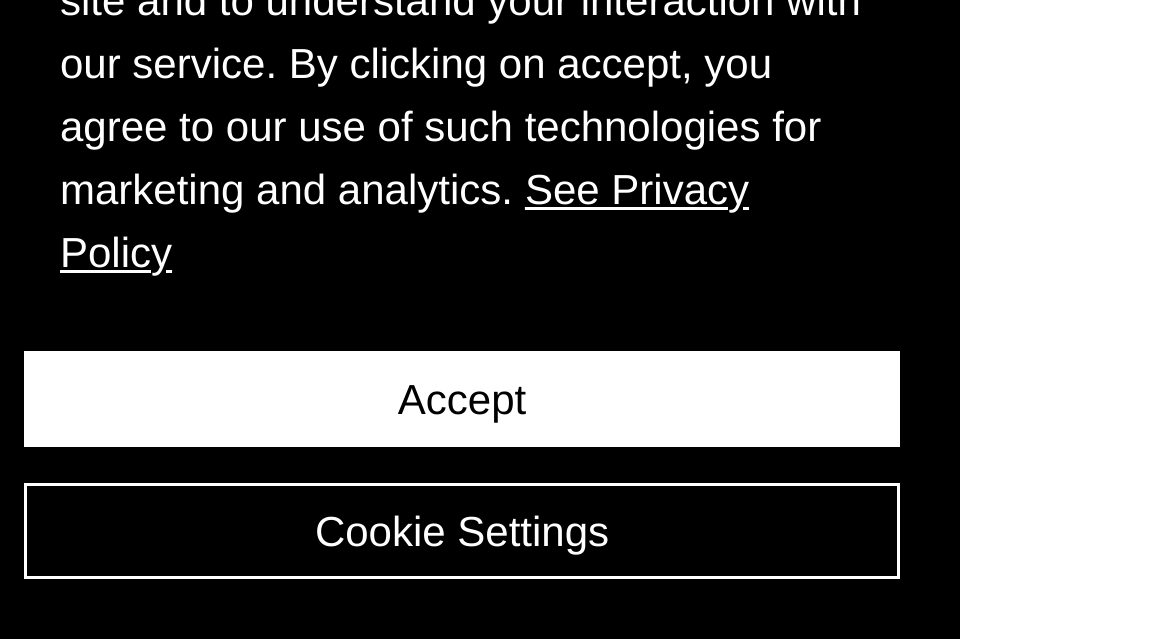Using the element description: "Accept", determine the bounding box coordinates. The coordinates should be in the format [left, top, right, bottom], with values between 0 and 1.

[0.021, 0.549, 0.769, 0.7]